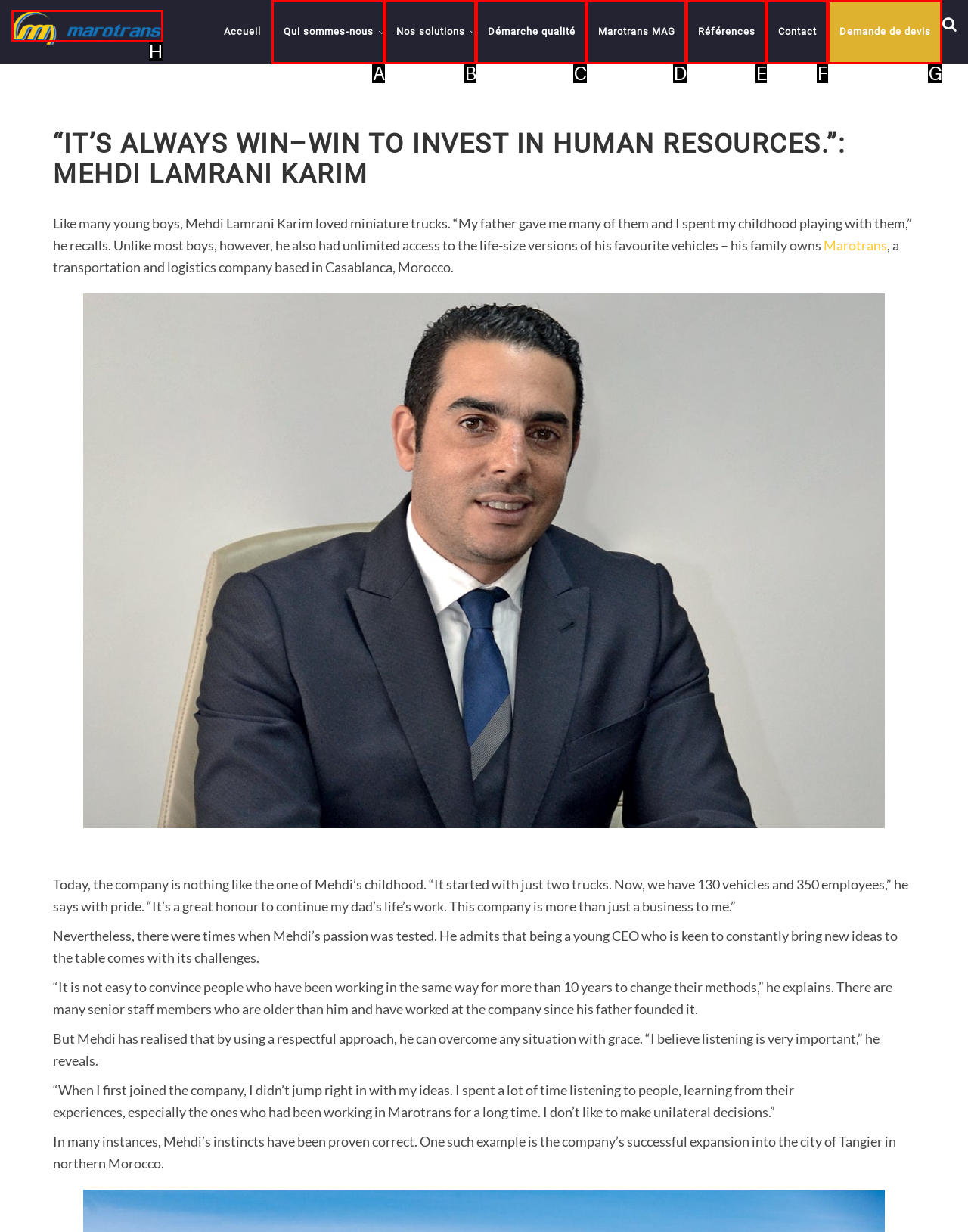Indicate which UI element needs to be clicked to fulfill the task: Click on the MaroTrans logo
Answer with the letter of the chosen option from the available choices directly.

H